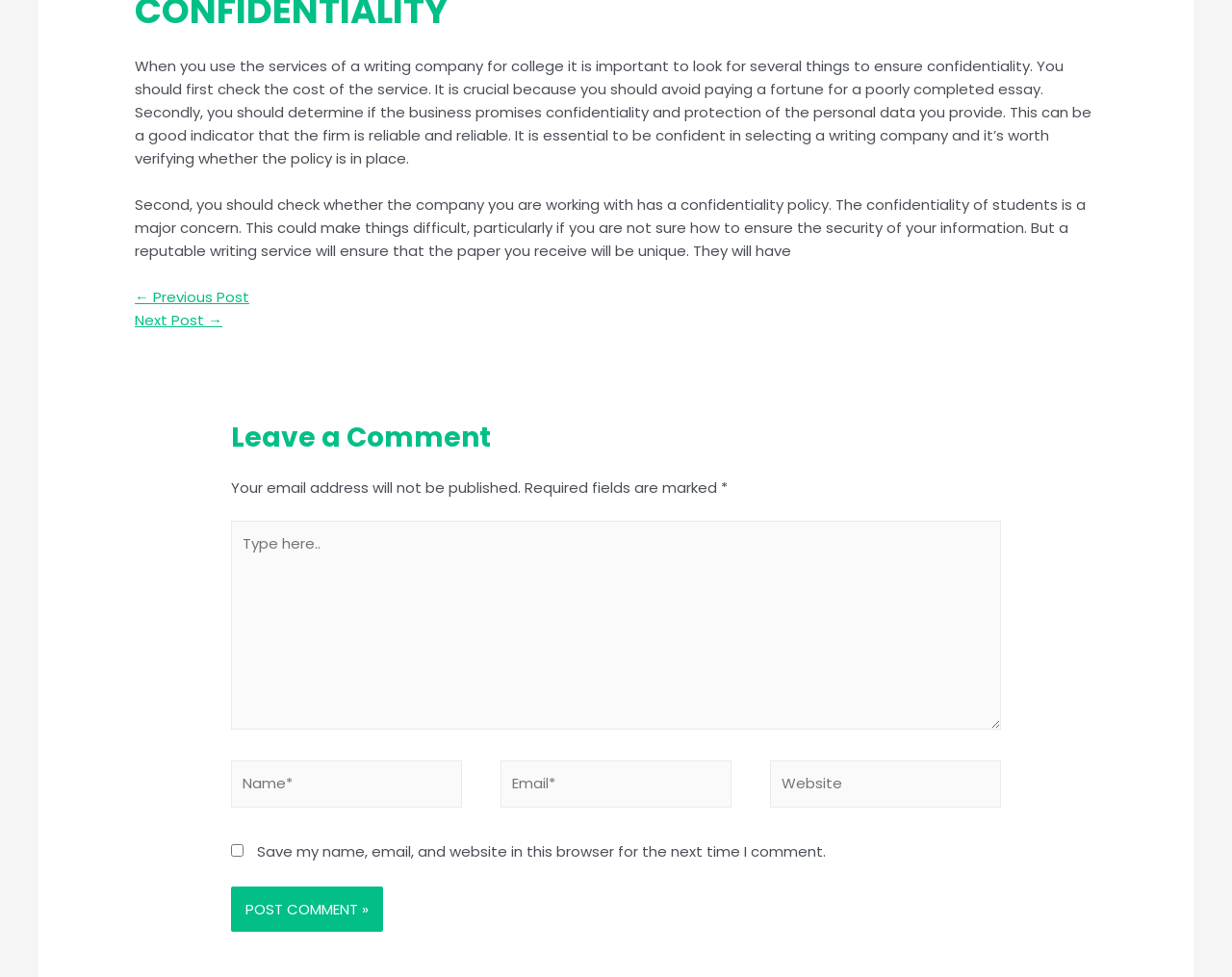What is the purpose of the 'Leave a Comment' section?
Using the image, provide a concise answer in one word or a short phrase.

To leave a comment